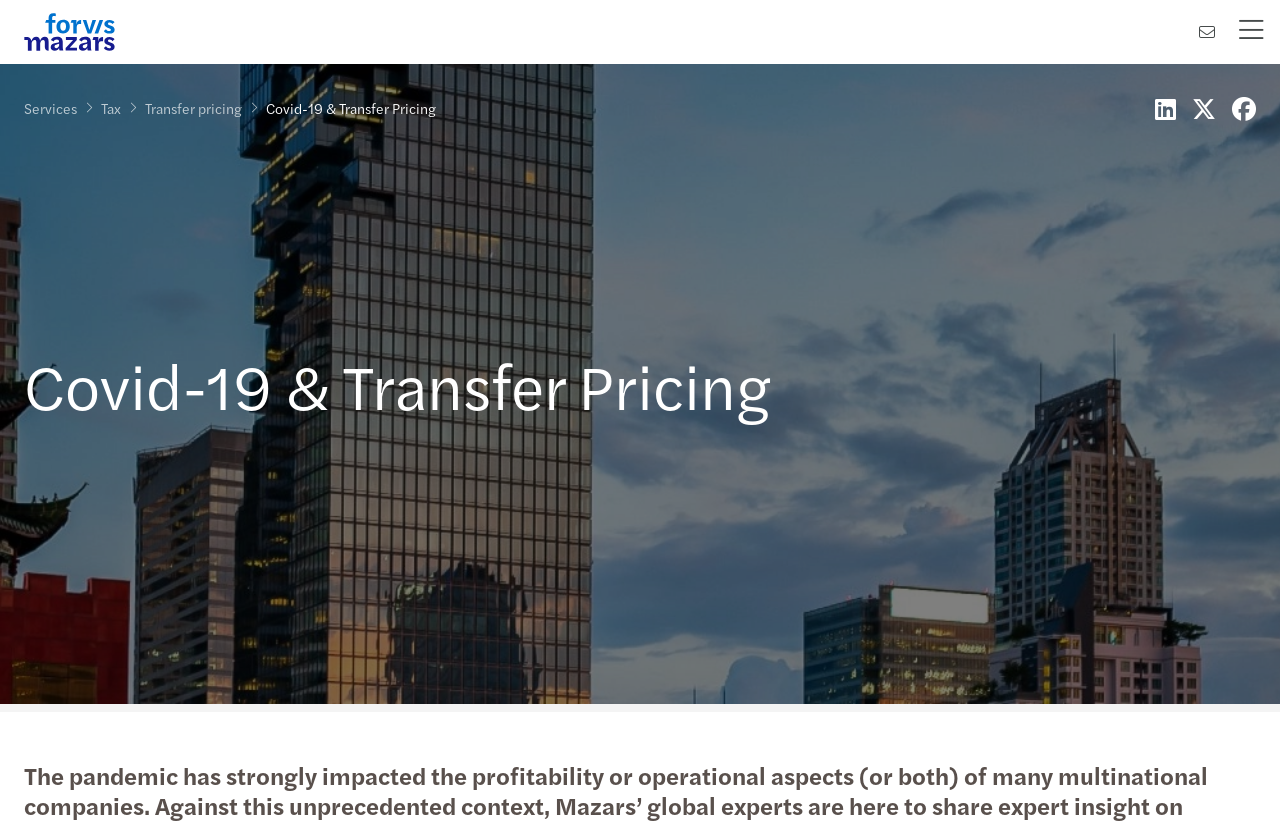Respond with a single word or phrase for the following question: 
What are the main categories listed below the heading?

Services, Tax, Transfer pricing